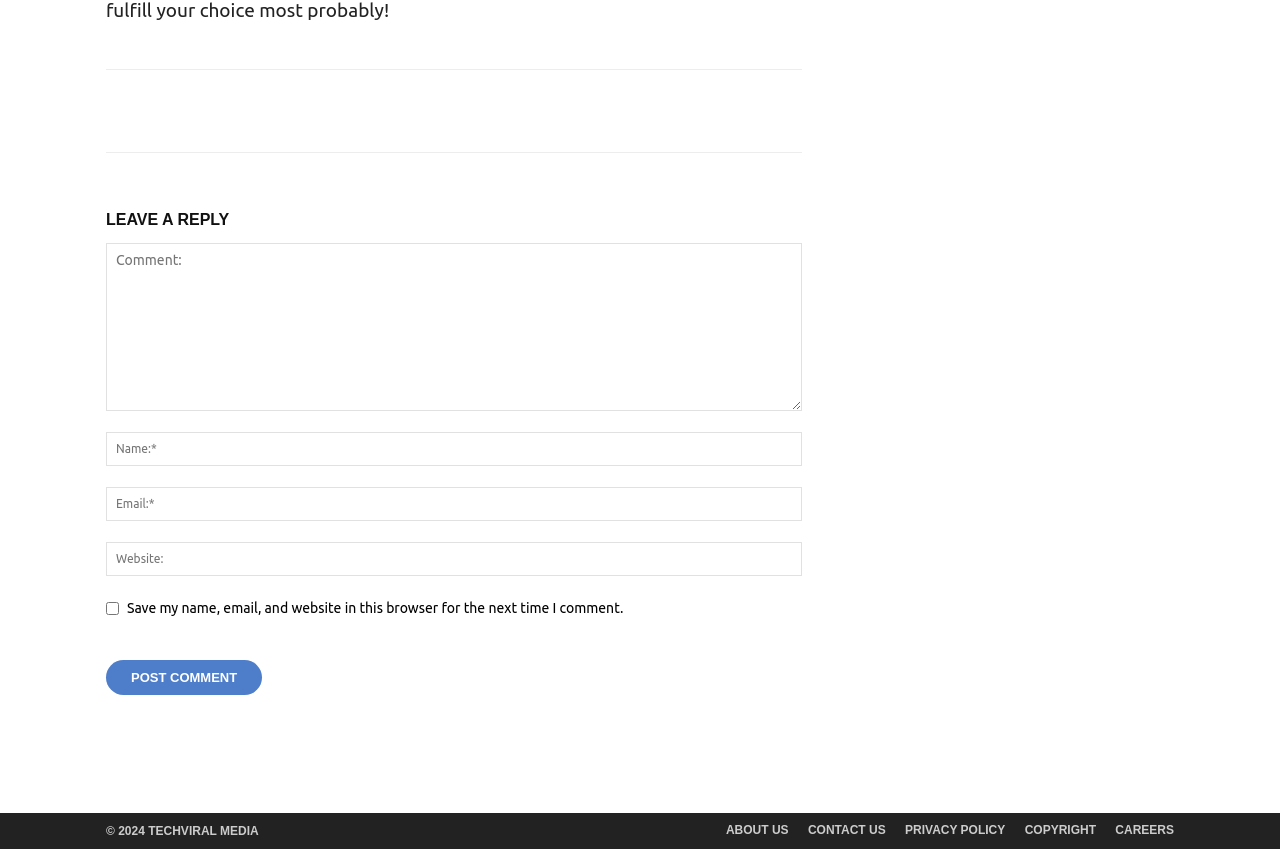Locate the bounding box coordinates of the clickable part needed for the task: "Visit the ABOUT US page".

[0.567, 0.967, 0.616, 0.988]